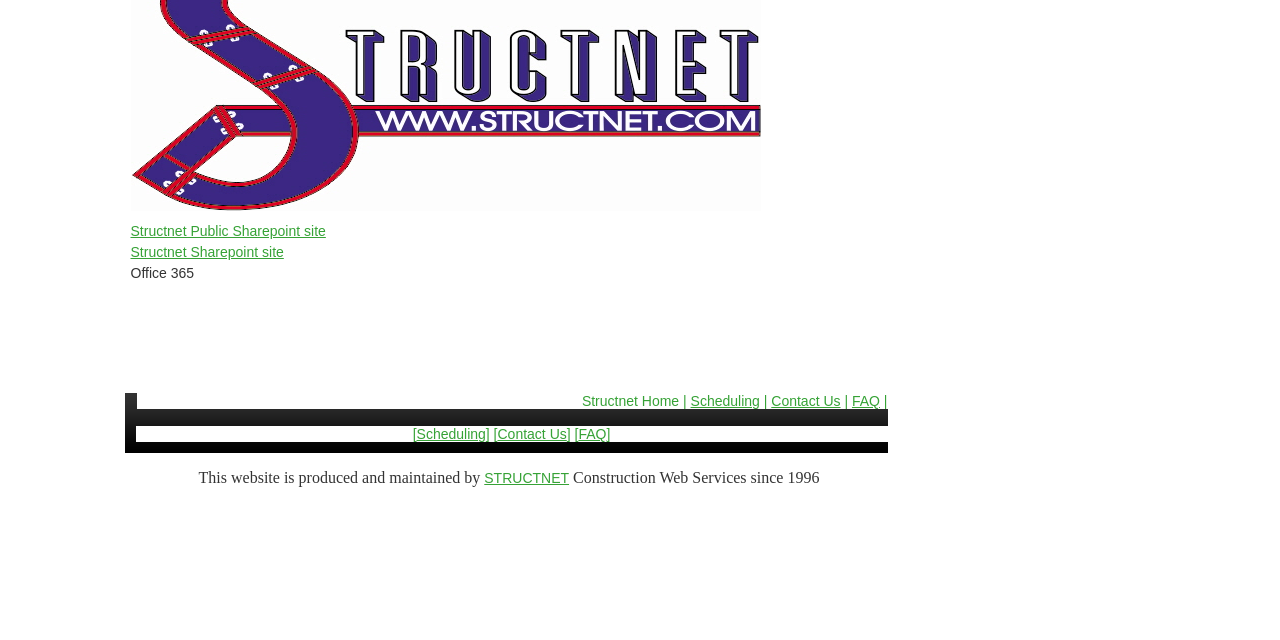Return the bounding box coordinates of the UI element that corresponds to this description: "Structnet Public Sharepoint site". The coordinates must be given as four float numbers in the range of 0 and 1, [left, top, right, bottom].

[0.102, 0.348, 0.255, 0.373]